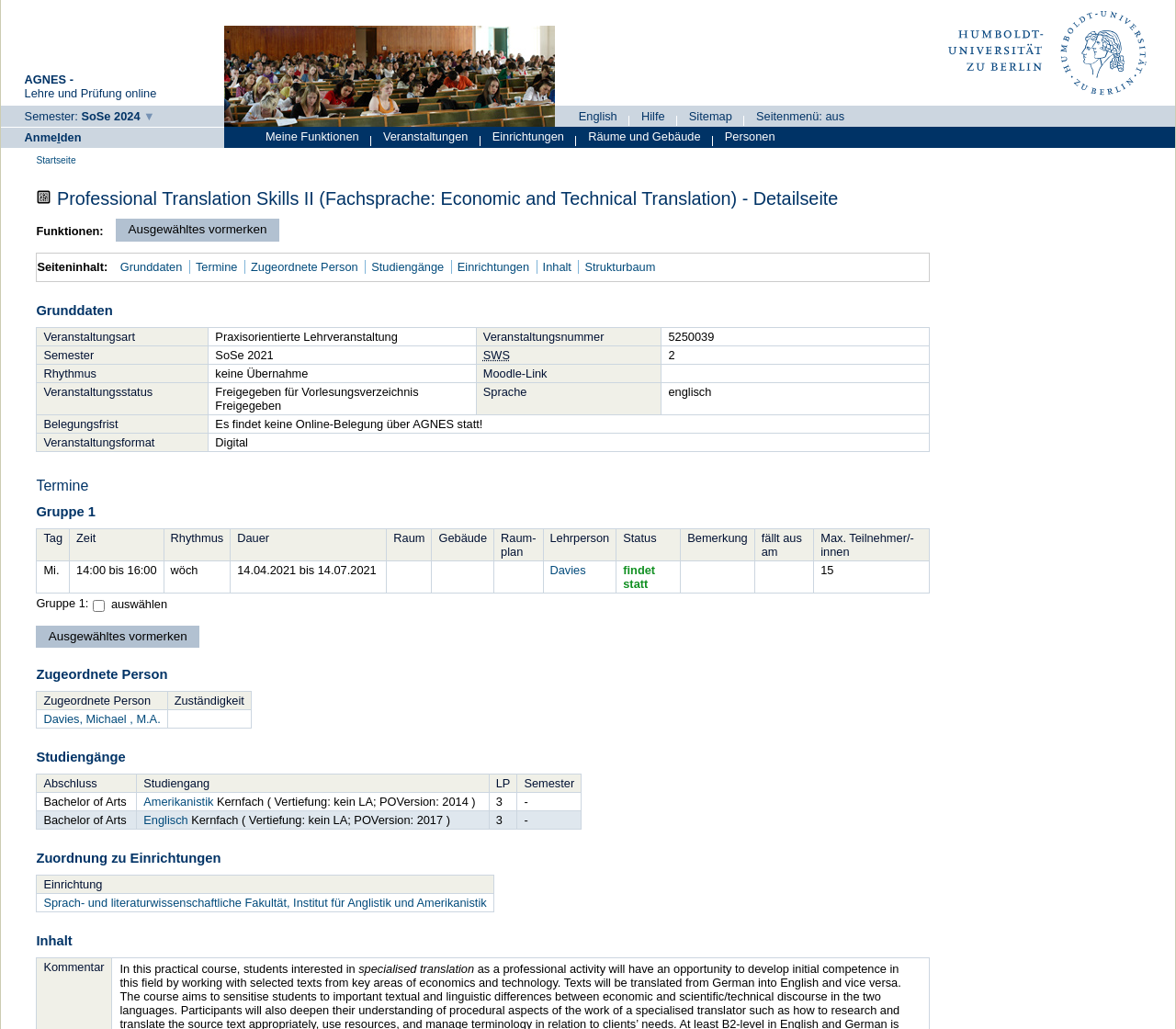Please determine the bounding box coordinates for the element with the description: "input value="Ausgewähltes vormerken" value="Ausgewähltes vormerken"".

[0.099, 0.213, 0.237, 0.234]